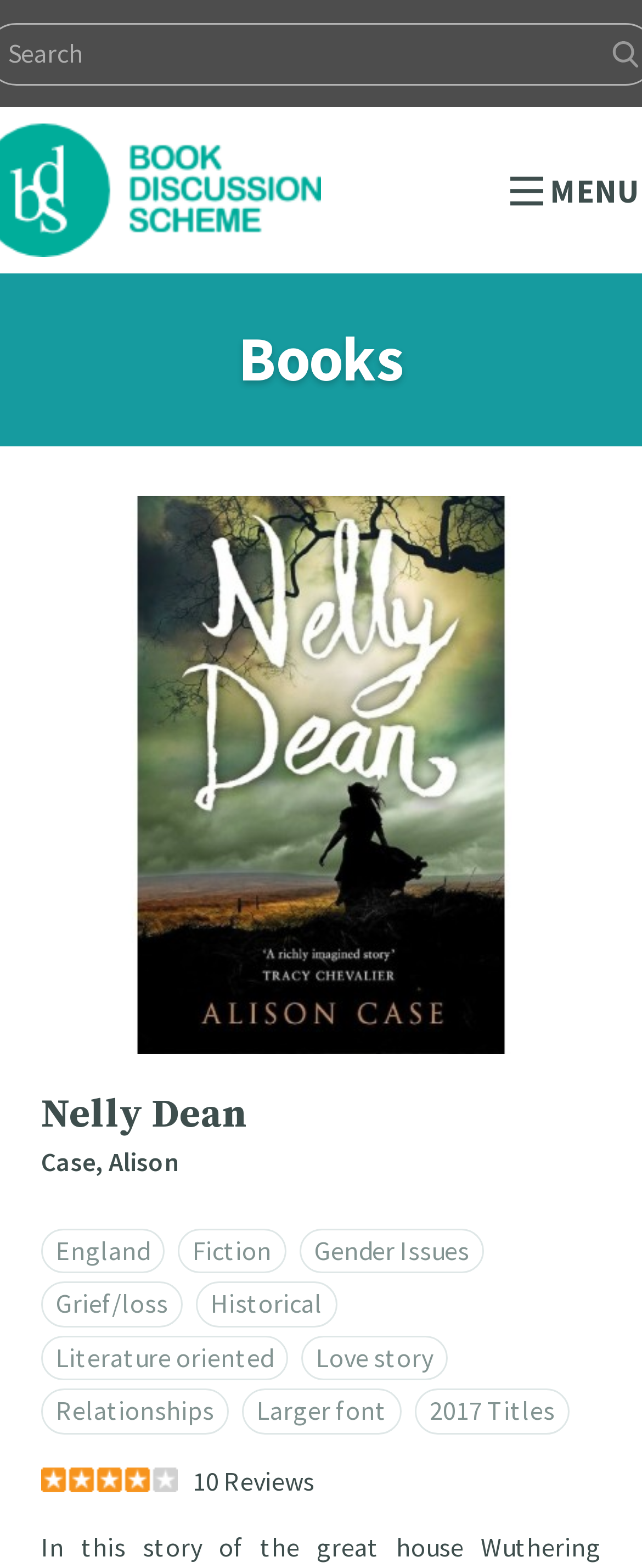Highlight the bounding box of the UI element that corresponds to this description: "alt="Nelly Dean" title="Nelly Dean"".

[0.064, 0.318, 0.936, 0.339]